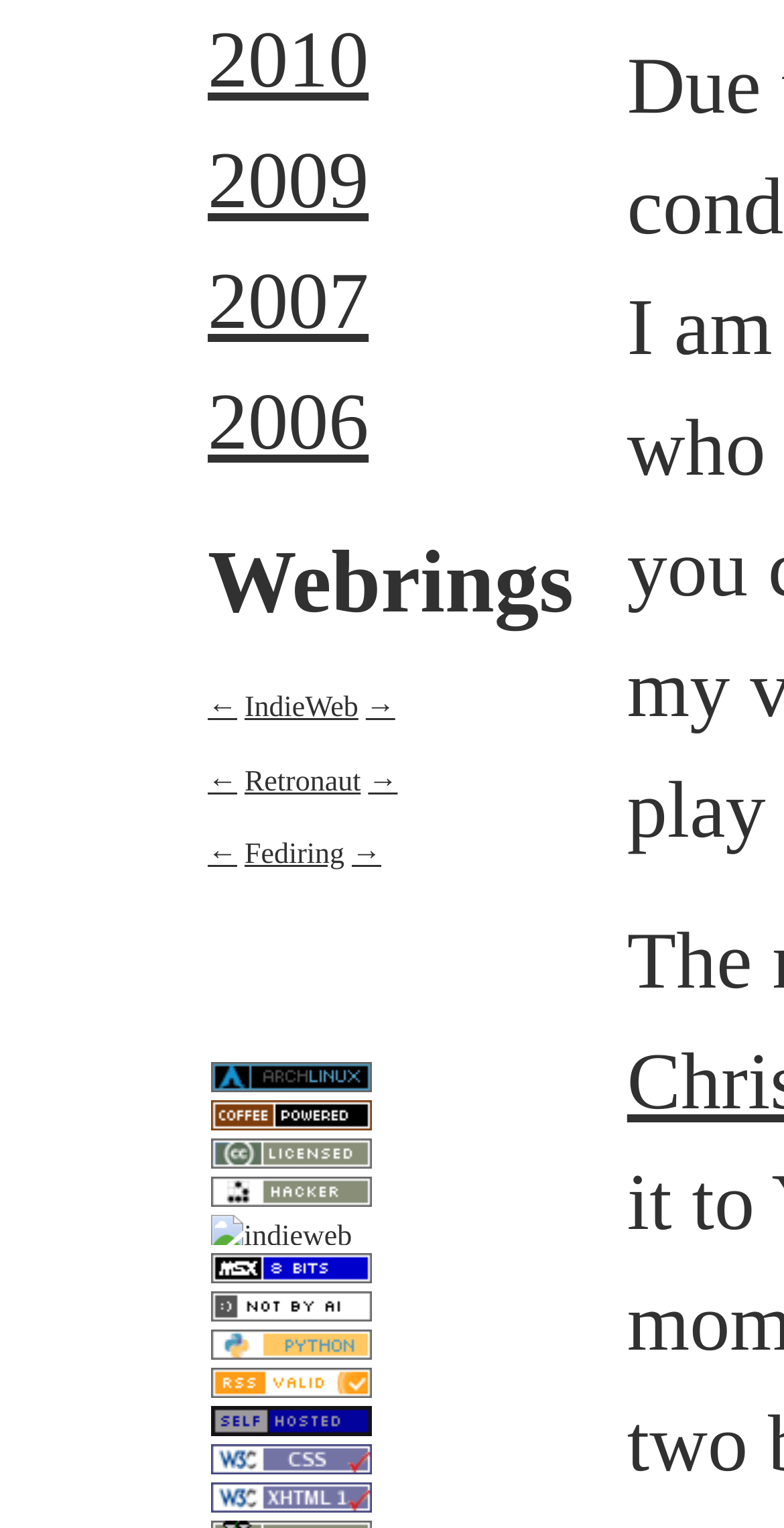Identify the bounding box coordinates for the element you need to click to achieve the following task: "Click the 'archlinux logo'". Provide the bounding box coordinates as four float numbers between 0 and 1, in the form [left, top, right, bottom].

[0.265, 0.692, 0.731, 0.717]